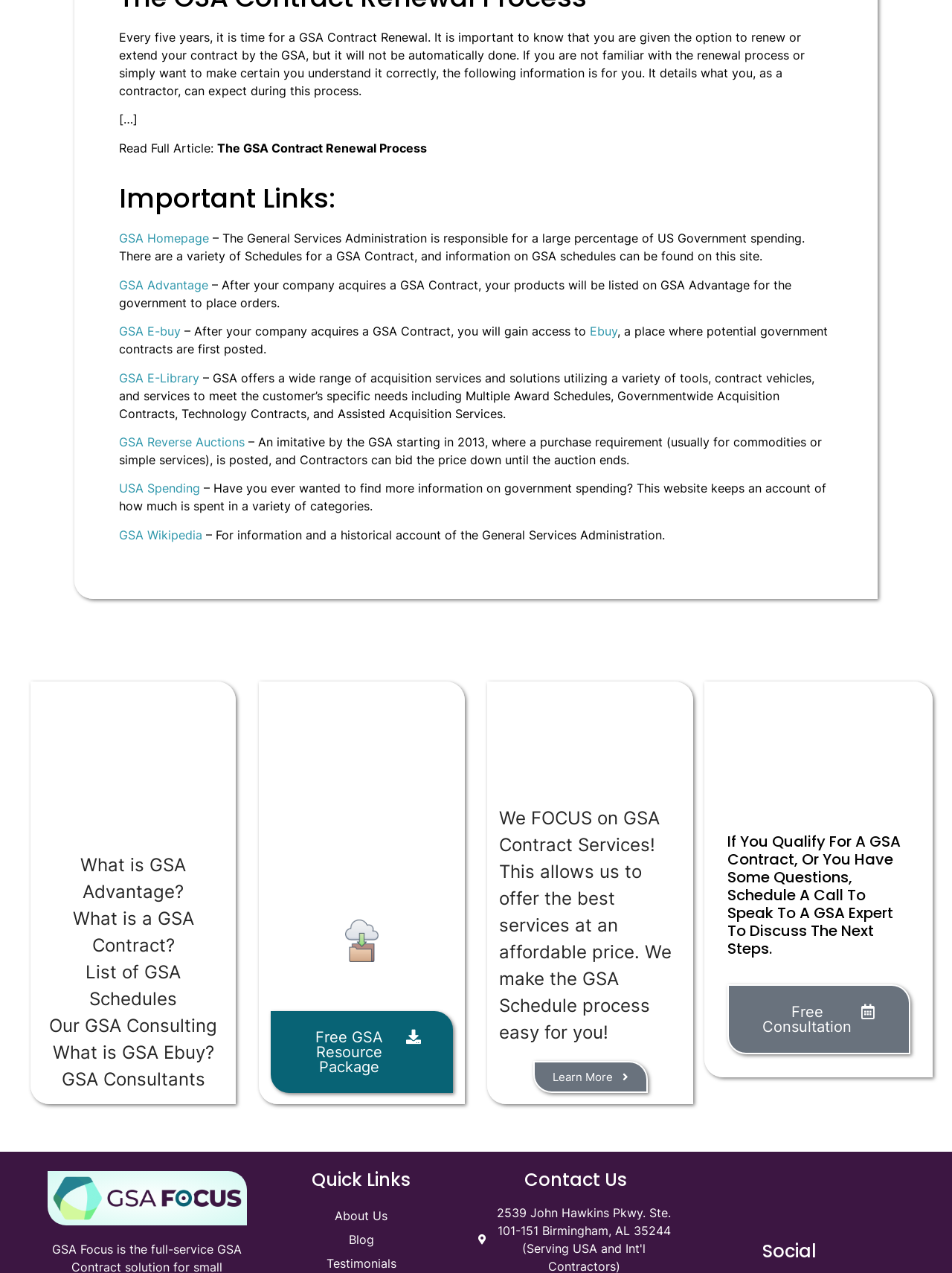Please reply to the following question with a single word or a short phrase:
What is the purpose of the 'Free GSA Resource Package' link?

Get free resources